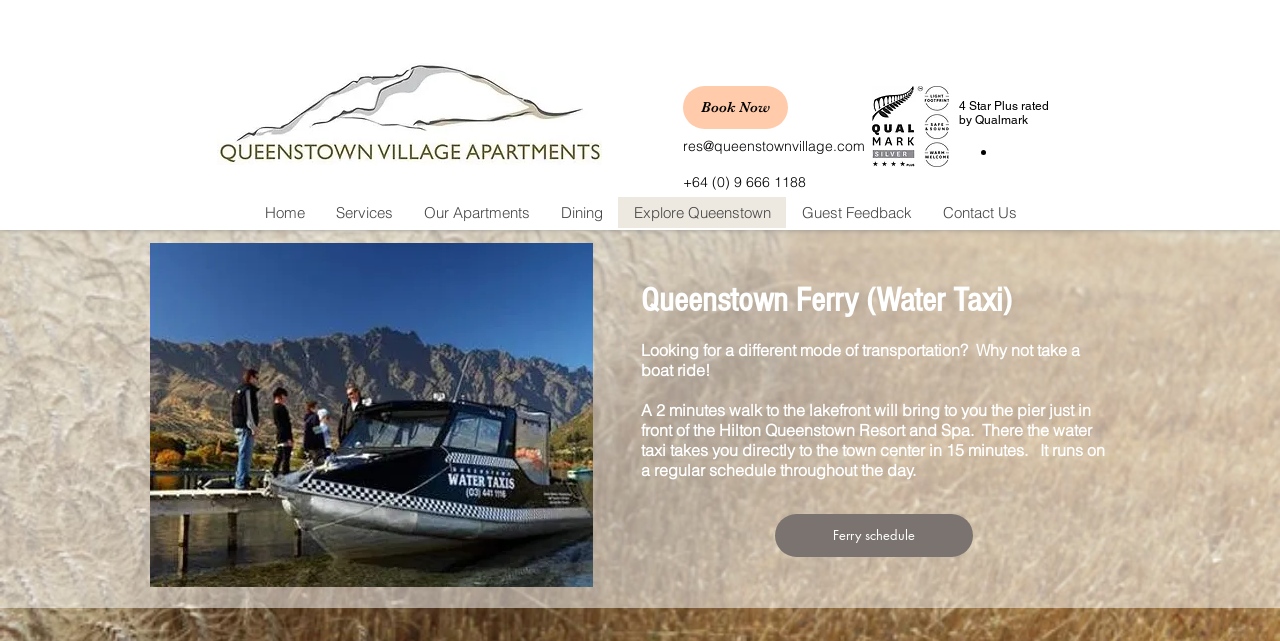Please identify the coordinates of the bounding box that should be clicked to fulfill this instruction: "Visit the Home page".

[0.194, 0.307, 0.25, 0.356]